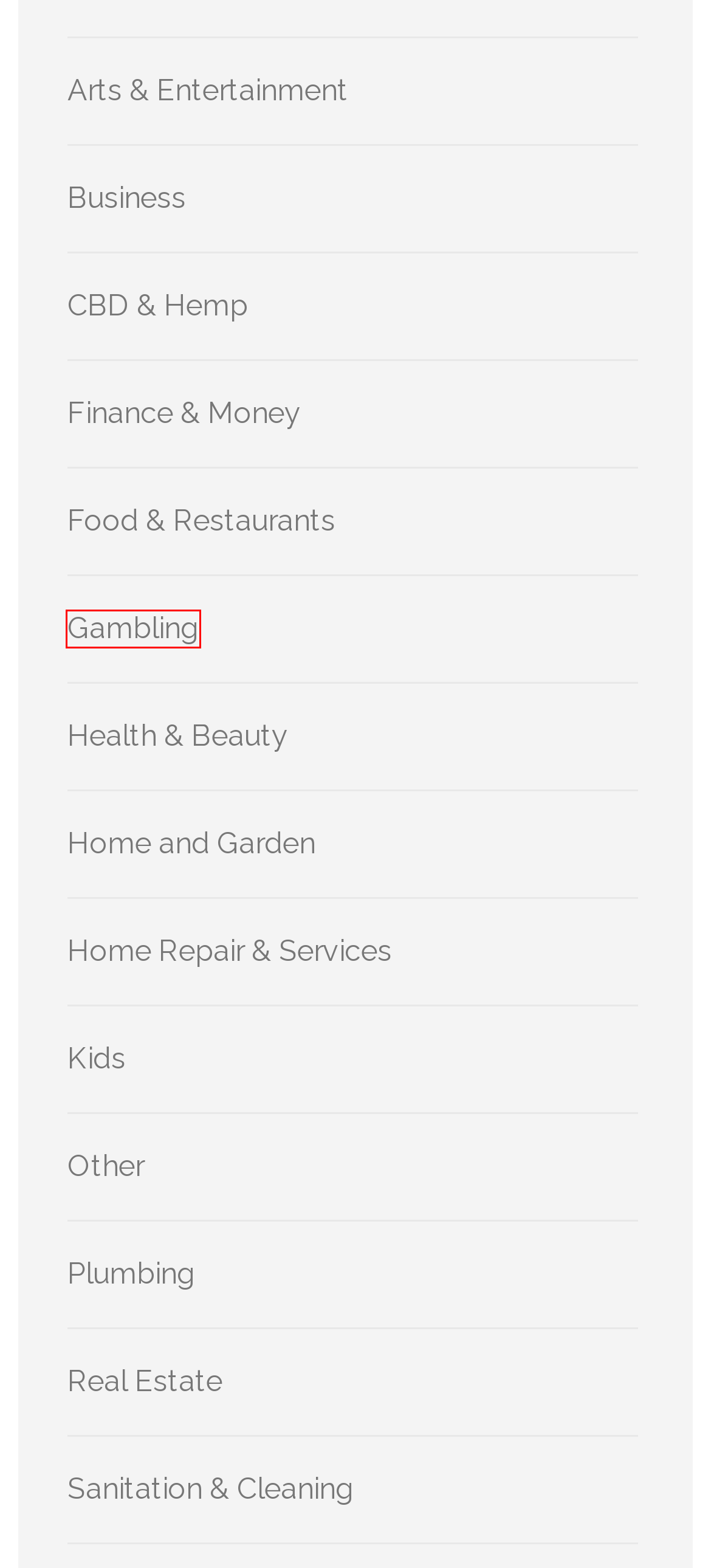You are looking at a webpage screenshot with a red bounding box around an element. Pick the description that best matches the new webpage after interacting with the element in the red bounding box. The possible descriptions are:
A. Finance & Money – BuzzTrack
B. Business – BuzzTrack
C. Home and Garden – BuzzTrack
D. Gambling – BuzzTrack
E. Plumbing – BuzzTrack
F. Kids – BuzzTrack
G. Sanitation & Cleaning – BuzzTrack
H. CBD & Hemp – BuzzTrack

D